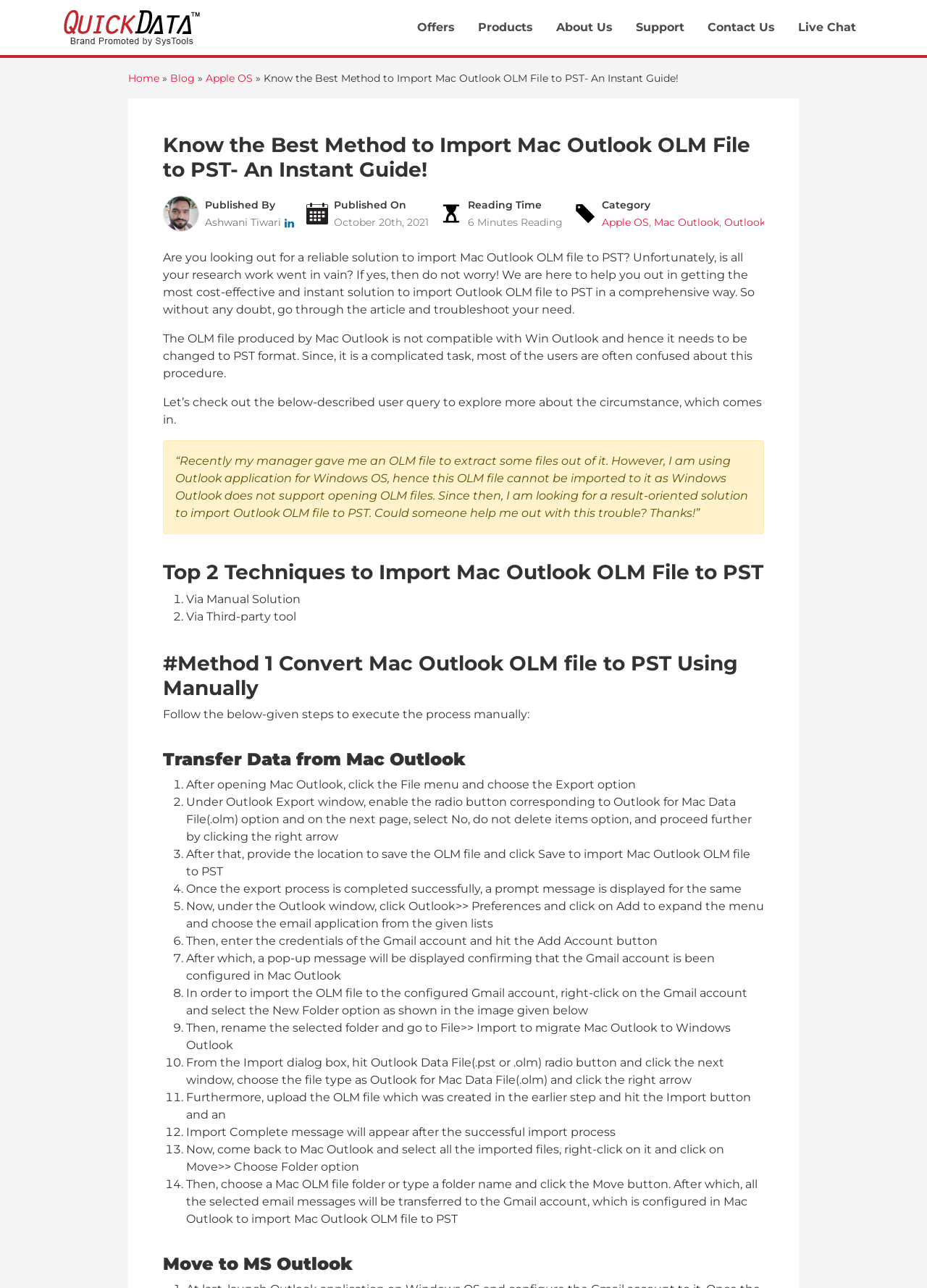What is the purpose of the article?
Answer the question with just one word or phrase using the image.

Import Mac Outlook OLM file to PST